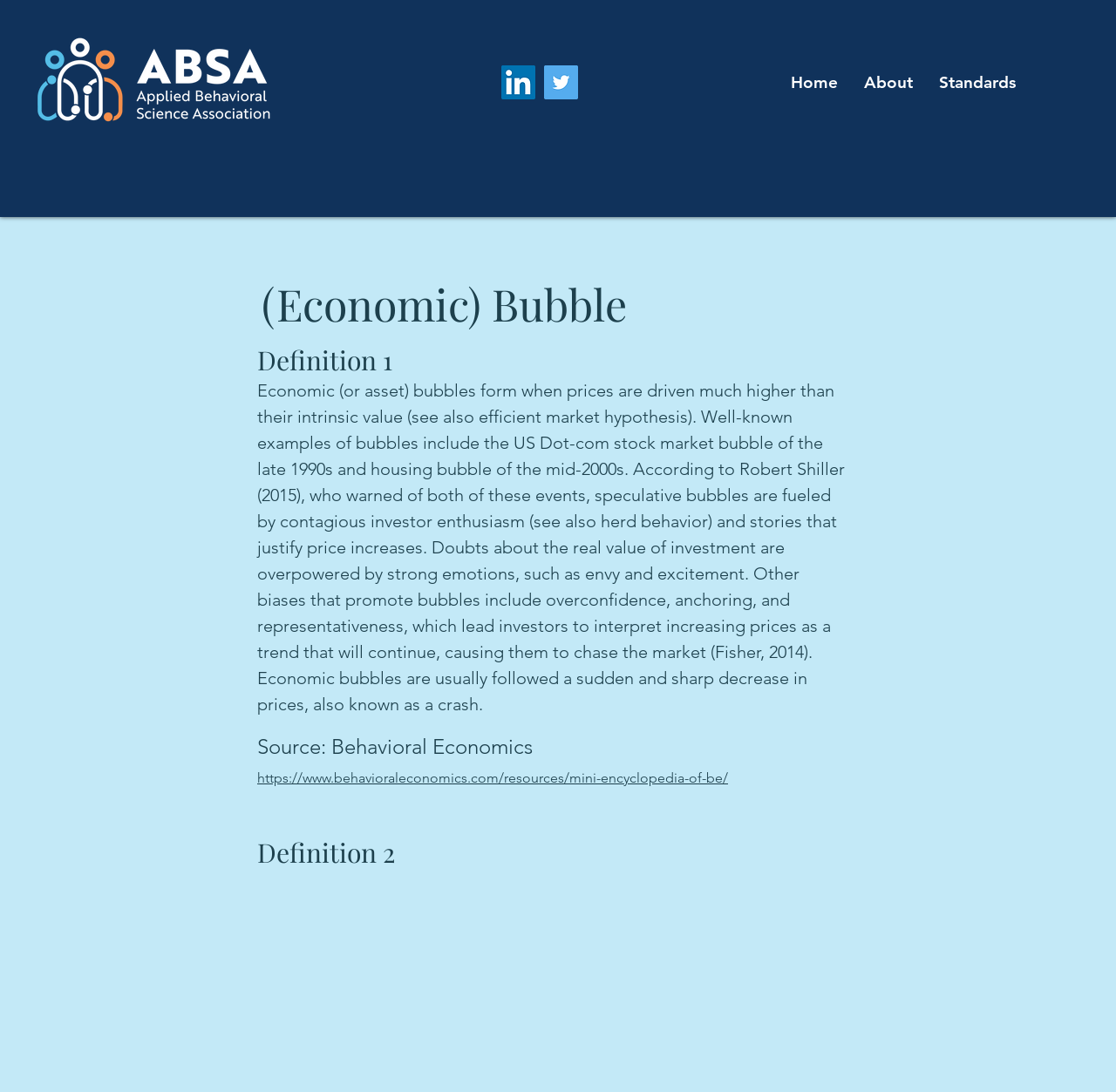What is the name of the economist who warned of the US Dot-com stock market bubble?
Give a detailed and exhaustive answer to the question.

The webpage mentions that Robert Shiller, a well-known economist, warned of the US Dot-com stock market bubble of the late 1990s and the housing bubble of the mid-2000s.